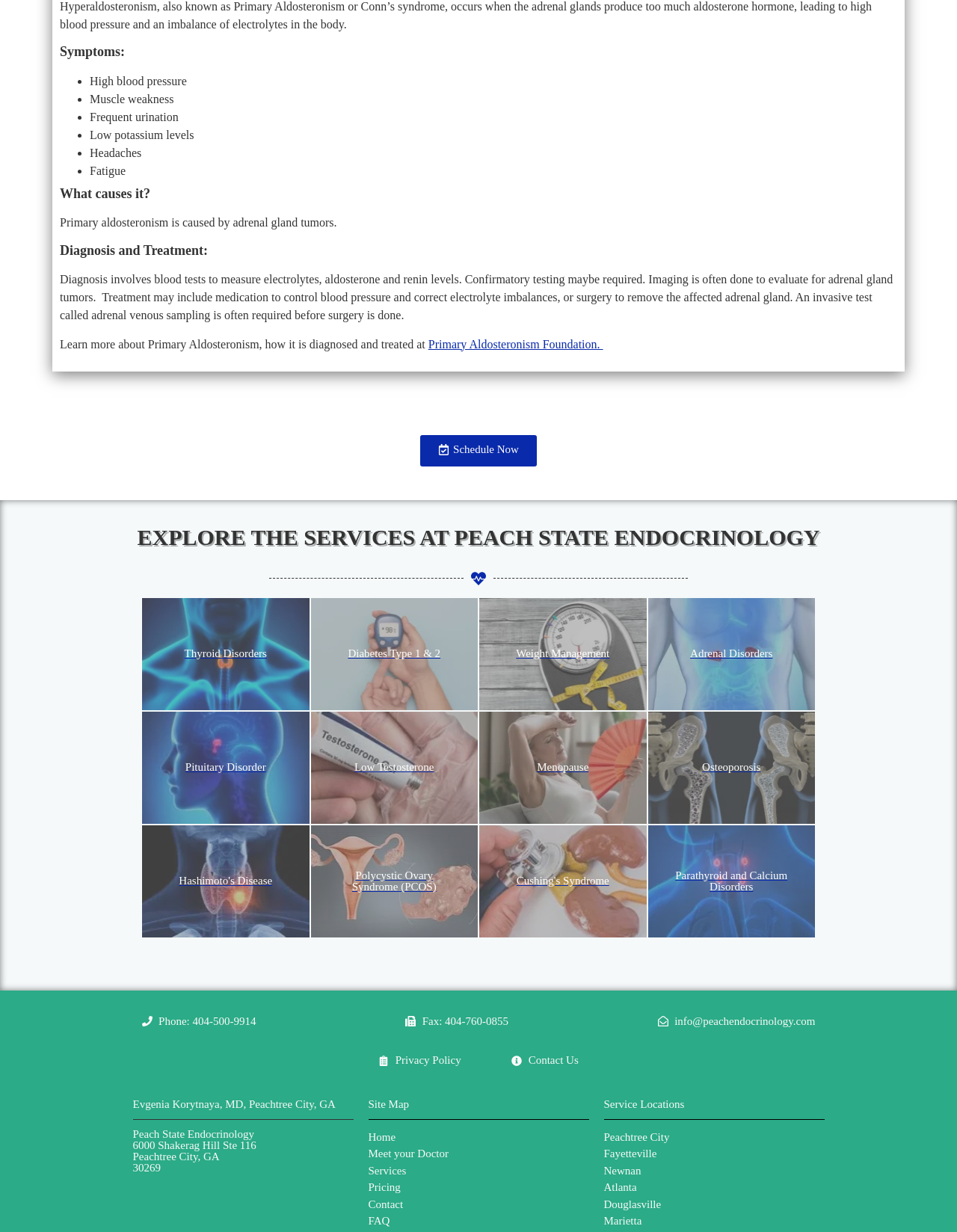Please identify the bounding box coordinates for the region that you need to click to follow this instruction: "Schedule Now".

[0.439, 0.353, 0.561, 0.379]